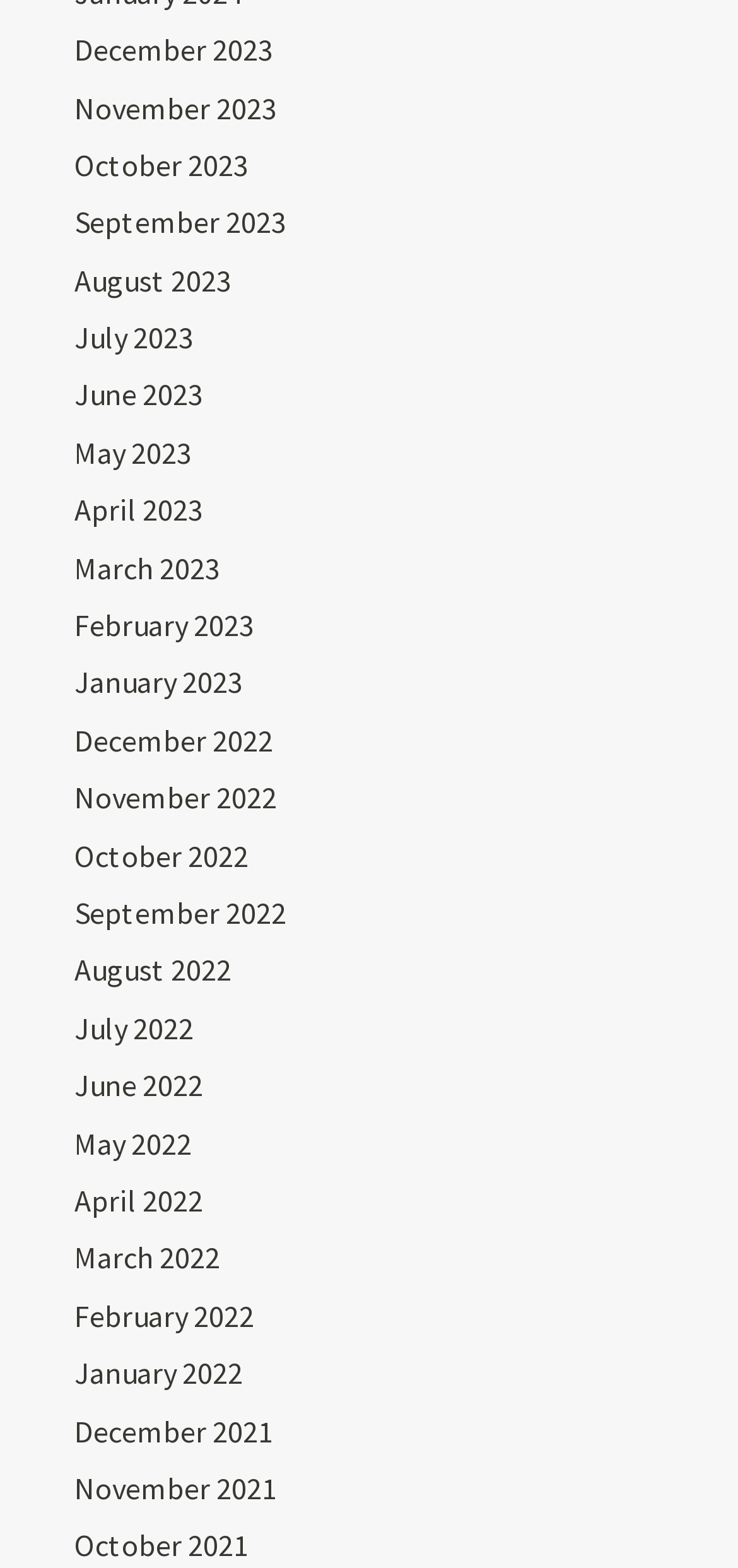How many months are listed?
Please provide a comprehensive answer based on the contents of the image.

I counted the number of links on the webpage, and there are 24 links, each representing a month from December 2021 to December 2023.